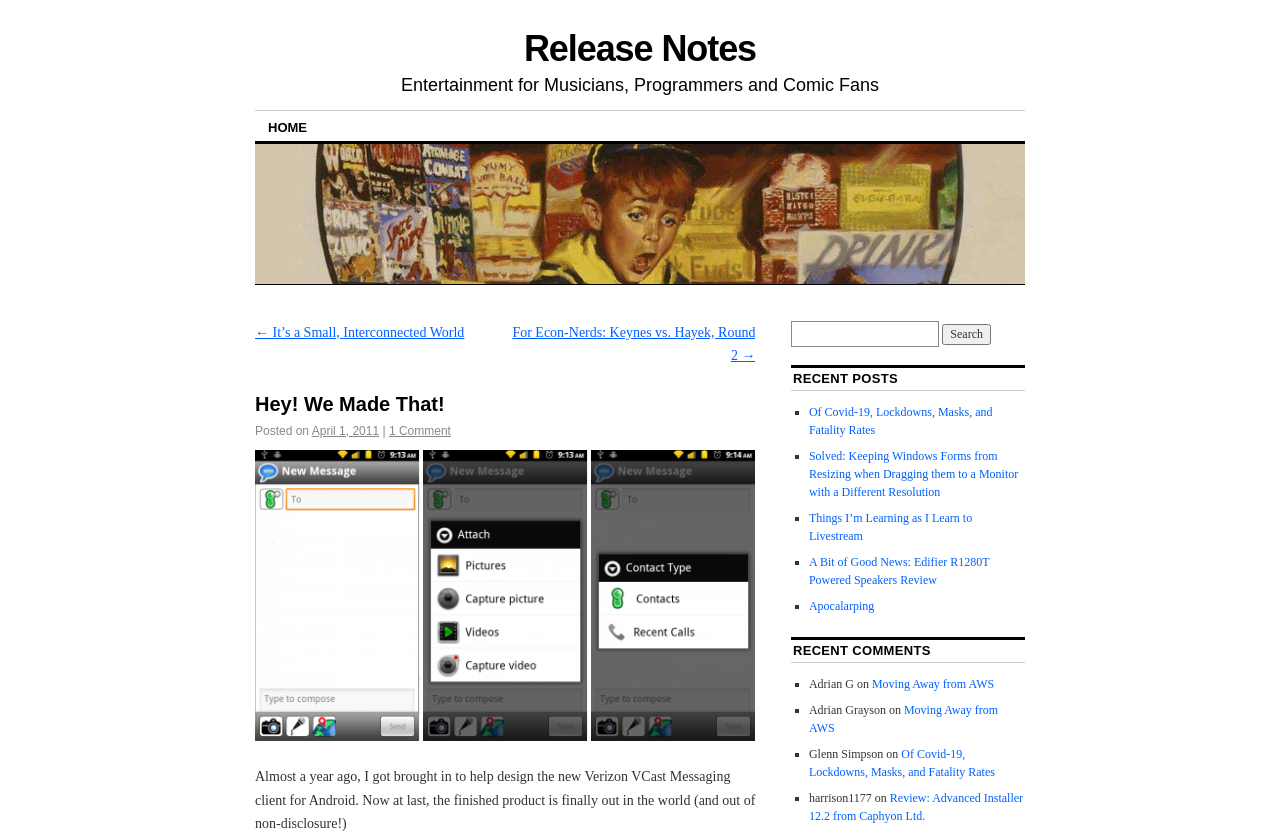Refer to the image and provide a thorough answer to this question:
How many recent posts are listed?

The number of recent posts can be determined by counting the ListMarkers '■' under the heading 'RECENT POSTS'. There are 5 ListMarkers, each corresponding to a recent post.